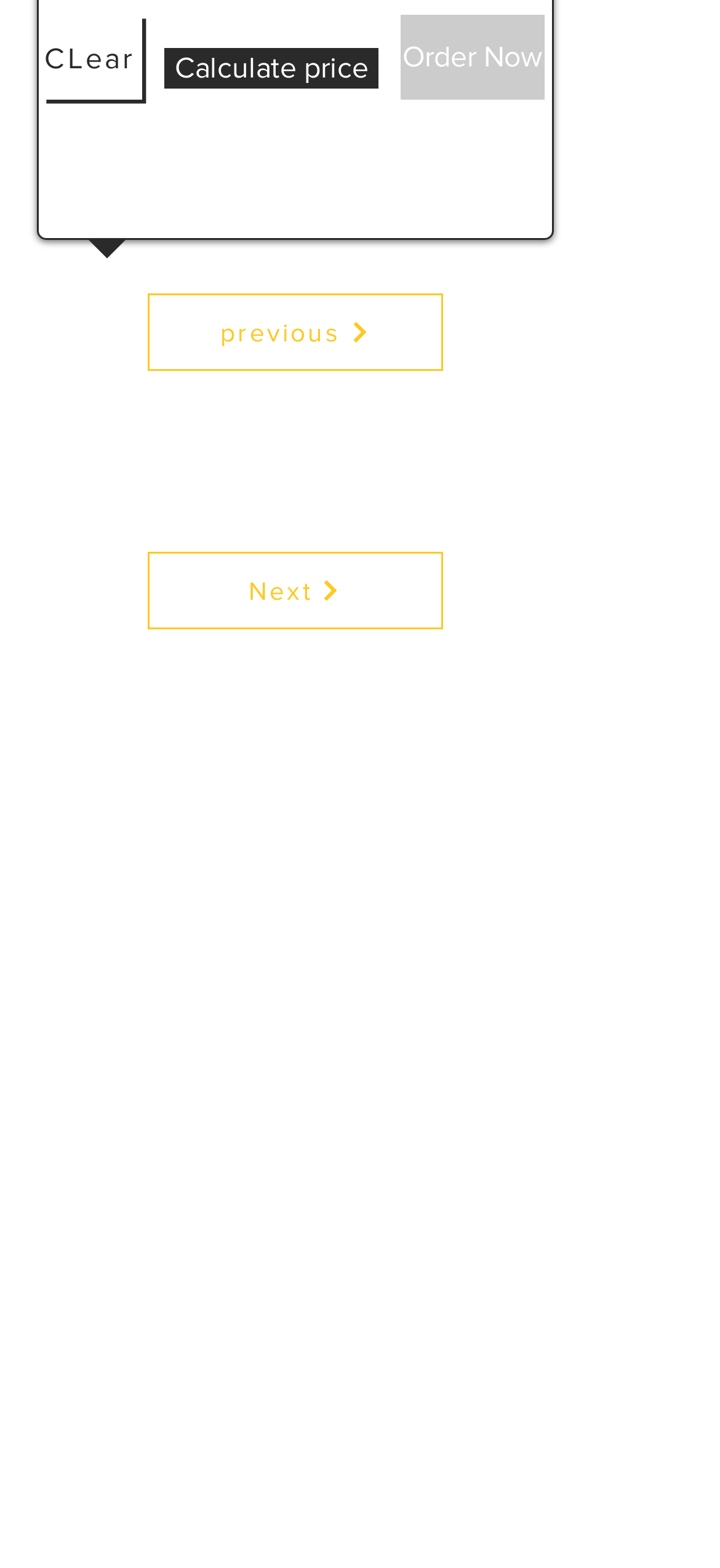Please identify the bounding box coordinates of where to click in order to follow the instruction: "Click the 'previous' link".

[0.205, 0.187, 0.615, 0.237]